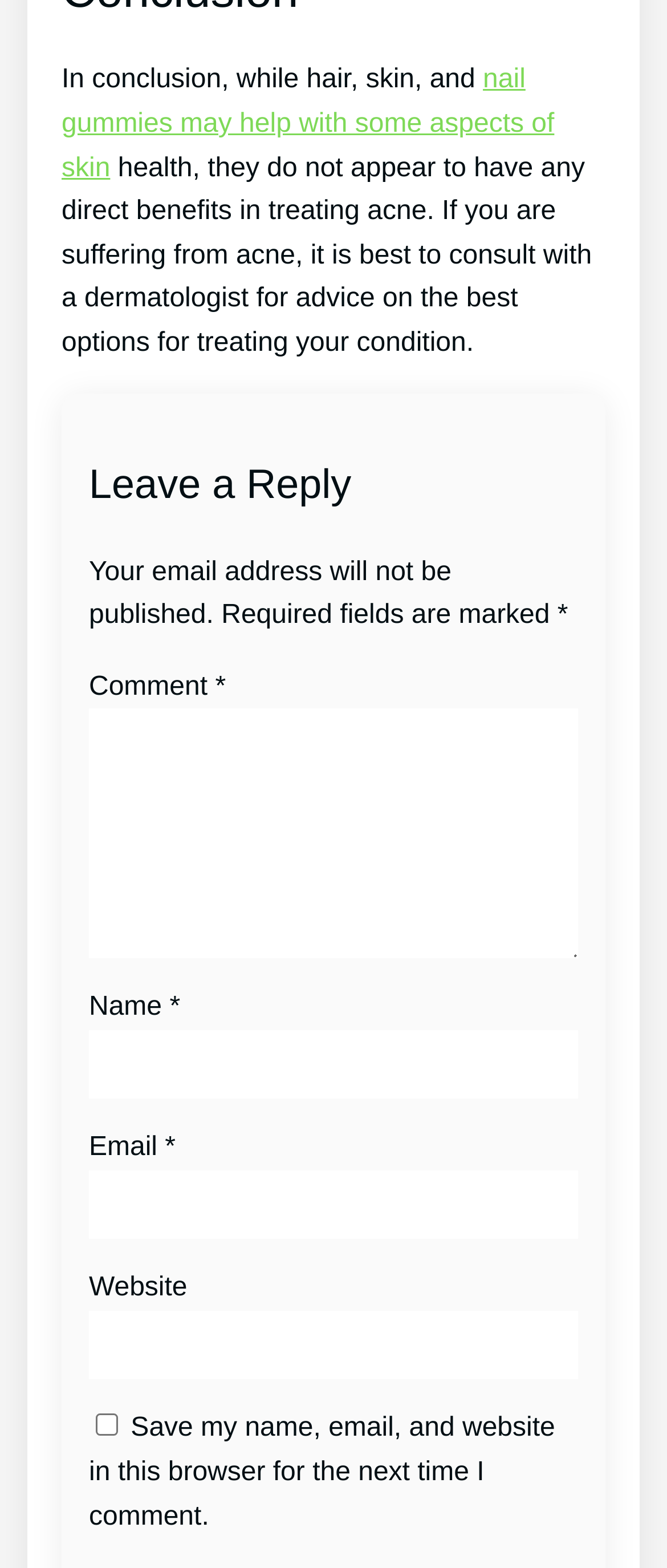Given the description of the UI element: "alt="Ecological Laboratories"", predict the bounding box coordinates in the form of [left, top, right, bottom], with each value being a float between 0 and 1.

None